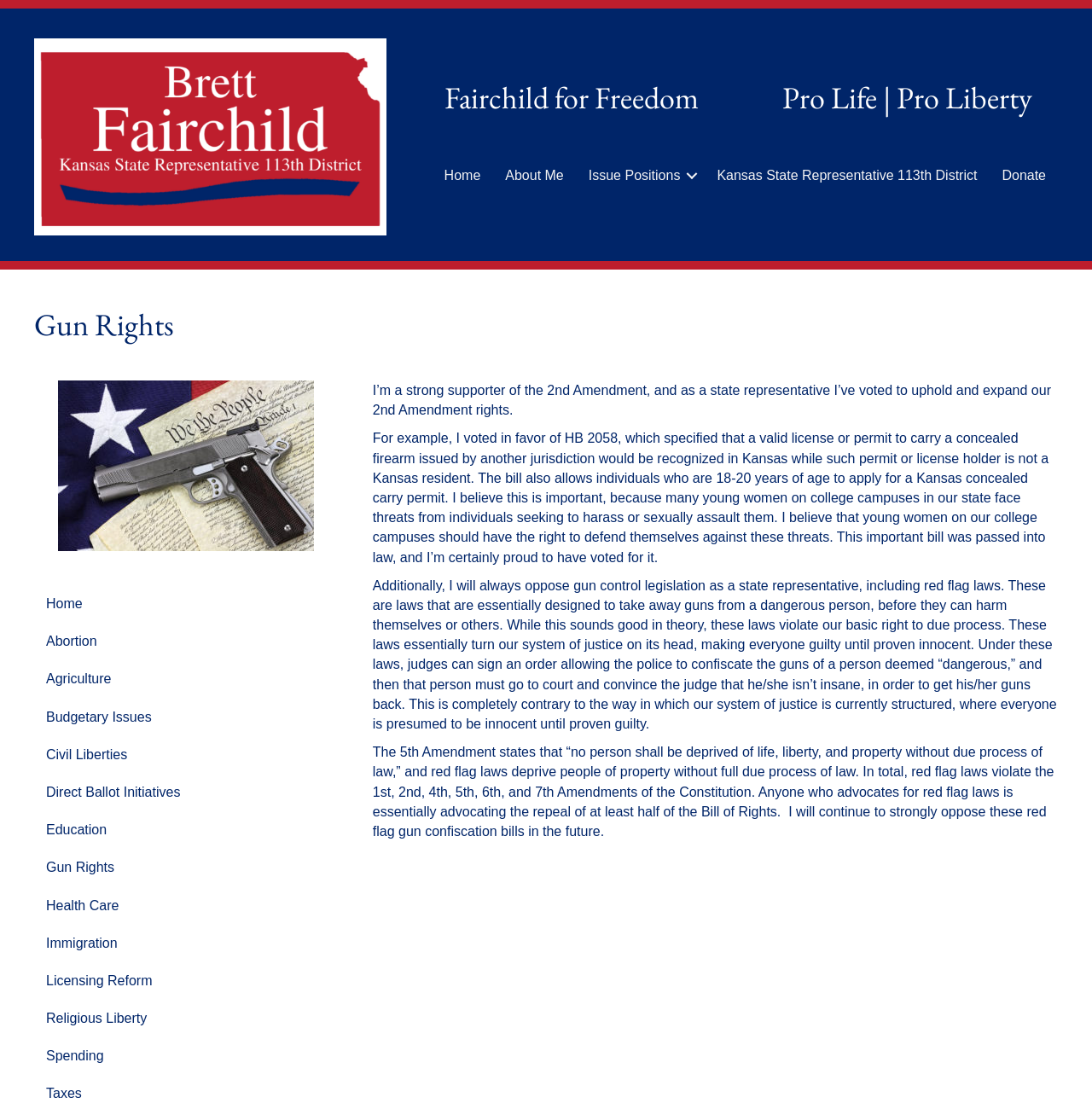What is the author's stance on red flag laws?
Answer the question with just one word or phrase using the image.

Opposed